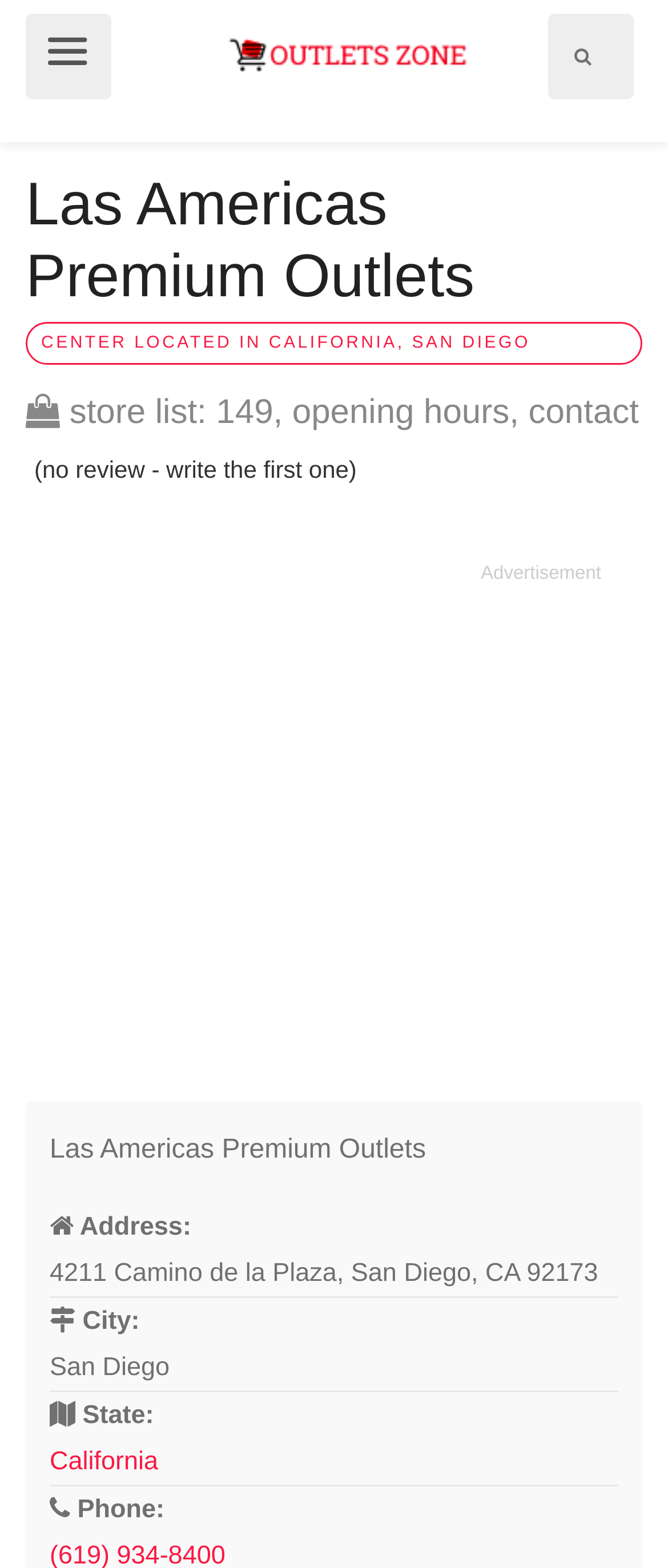Provide a single word or phrase answer to the question: 
What is the city where Las Americas Premium Outlets is located?

San Diego